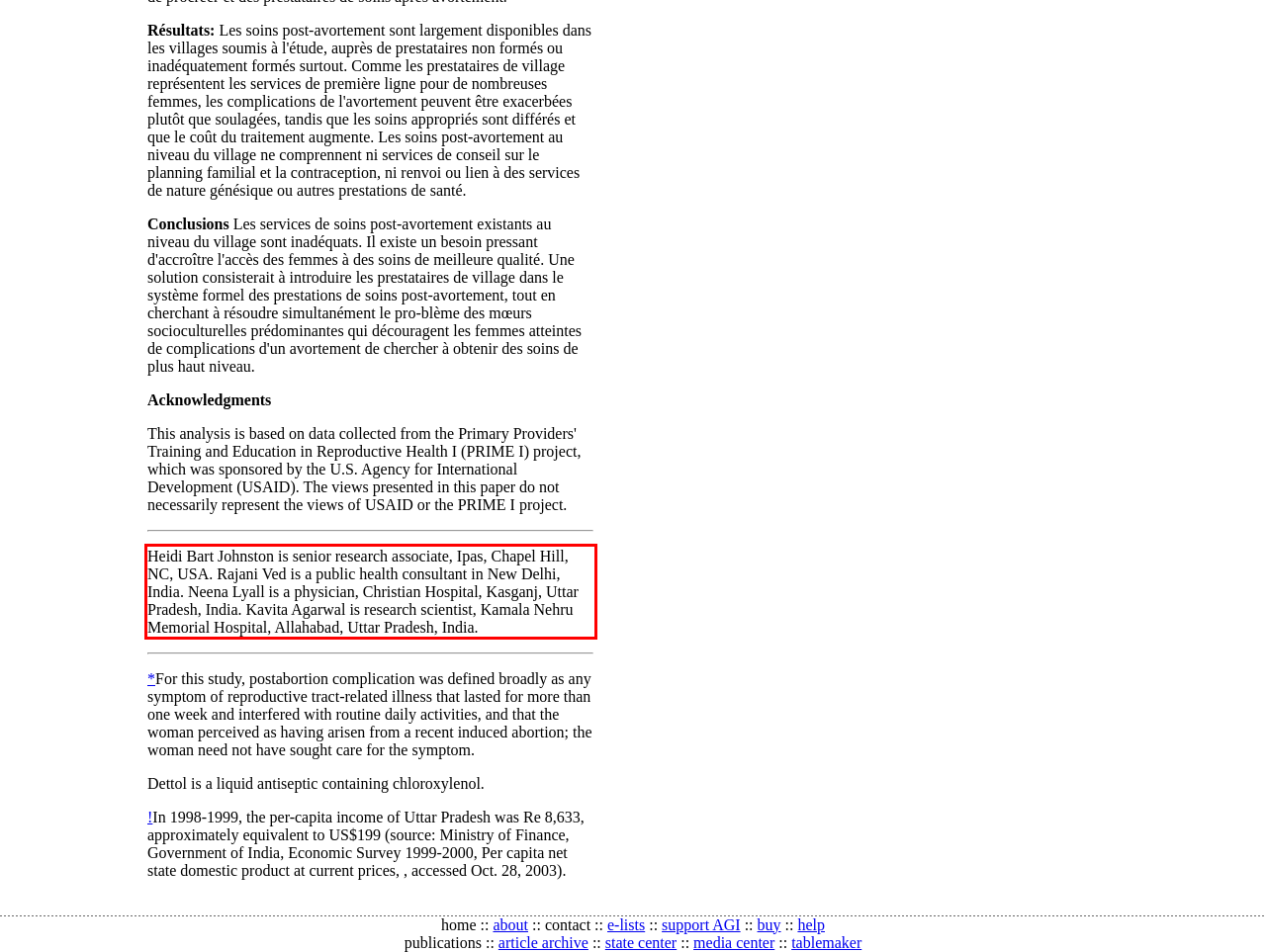You are provided with a screenshot of a webpage containing a red bounding box. Please extract the text enclosed by this red bounding box.

Heidi Bart Johnston is senior research associate, Ipas, Chapel Hill, NC, USA. Rajani Ved is a public health consultant in New Delhi, India. Neena Lyall is a physician, Christian Hospital, Kasganj, Uttar Pradesh, India. Kavita Agarwal is research scientist, Kamala Nehru Memorial Hospital, Allahabad, Uttar Pradesh, India.